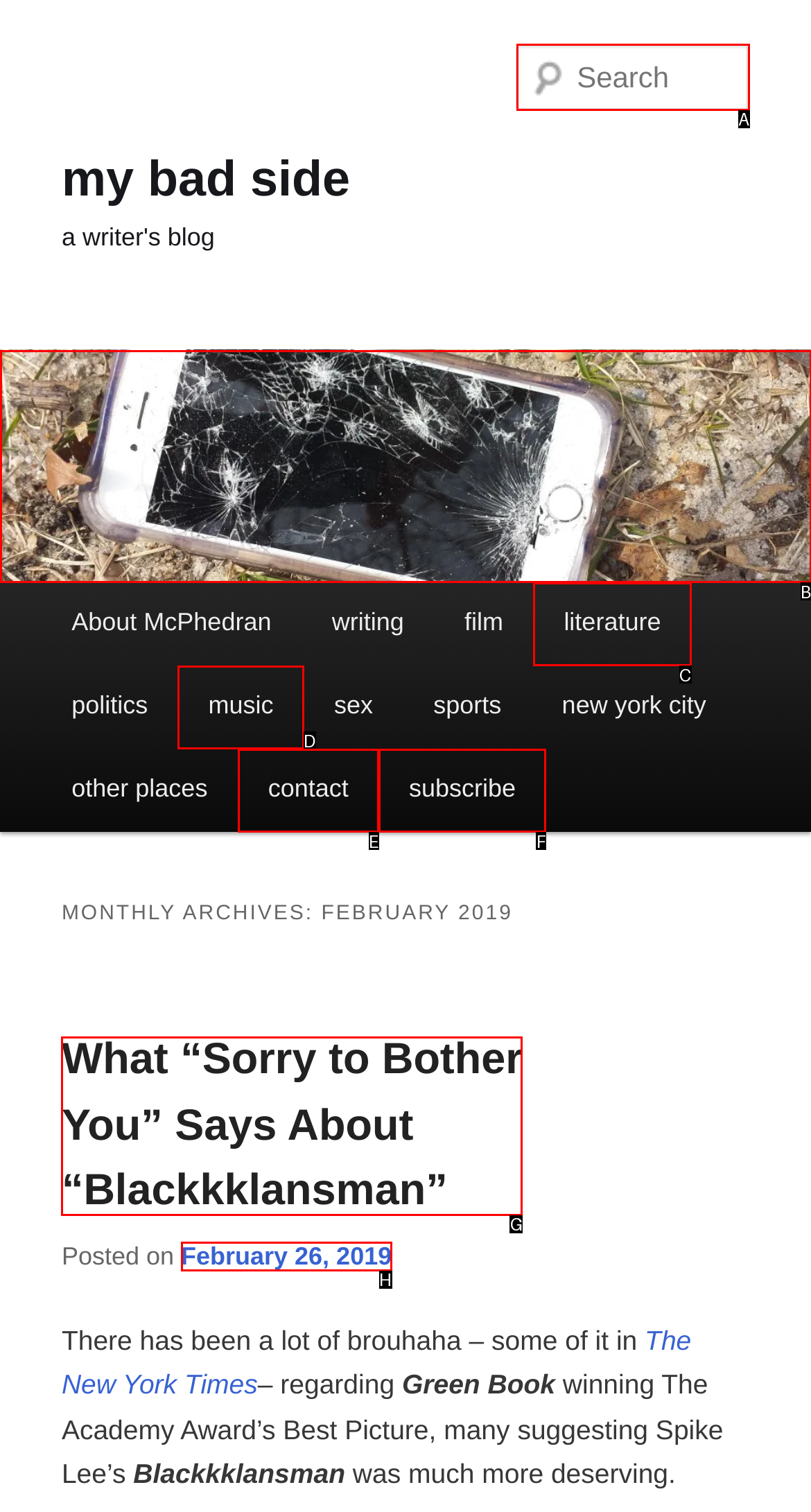Based on the provided element description: February 26, 2019, identify the best matching HTML element. Respond with the corresponding letter from the options shown.

H